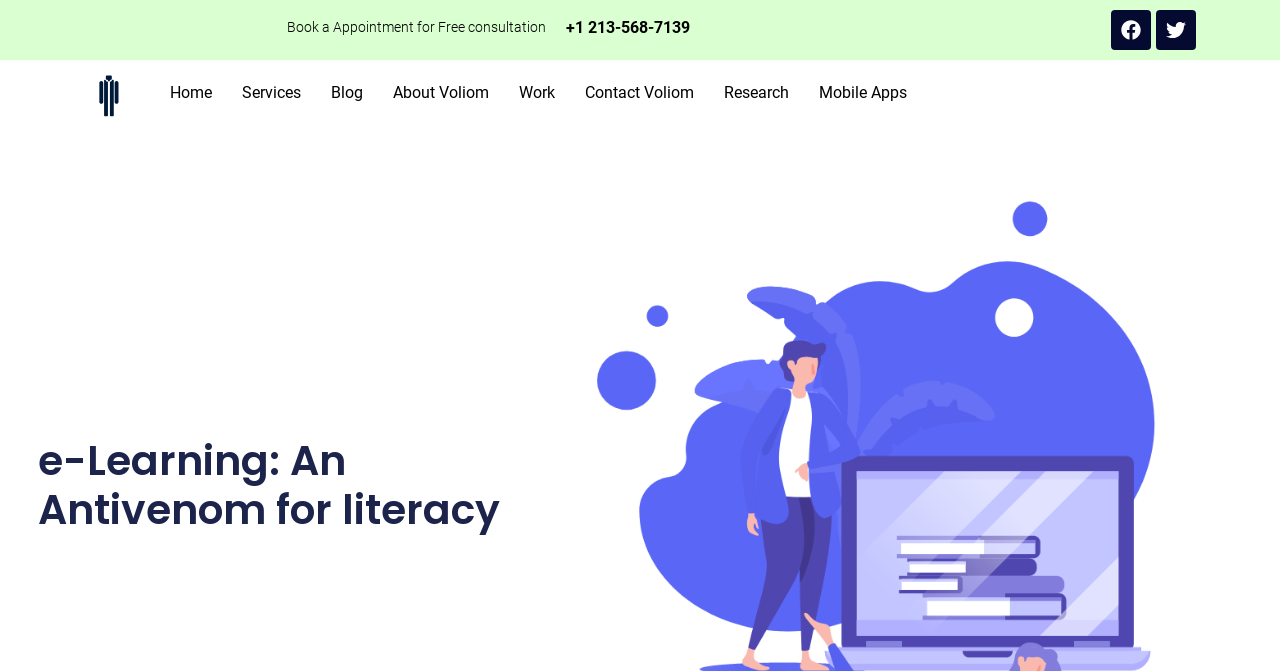Locate the bounding box coordinates of the element to click to perform the following action: 'View the wishlist'. The coordinates should be given as four float values between 0 and 1, in the form of [left, top, right, bottom].

None